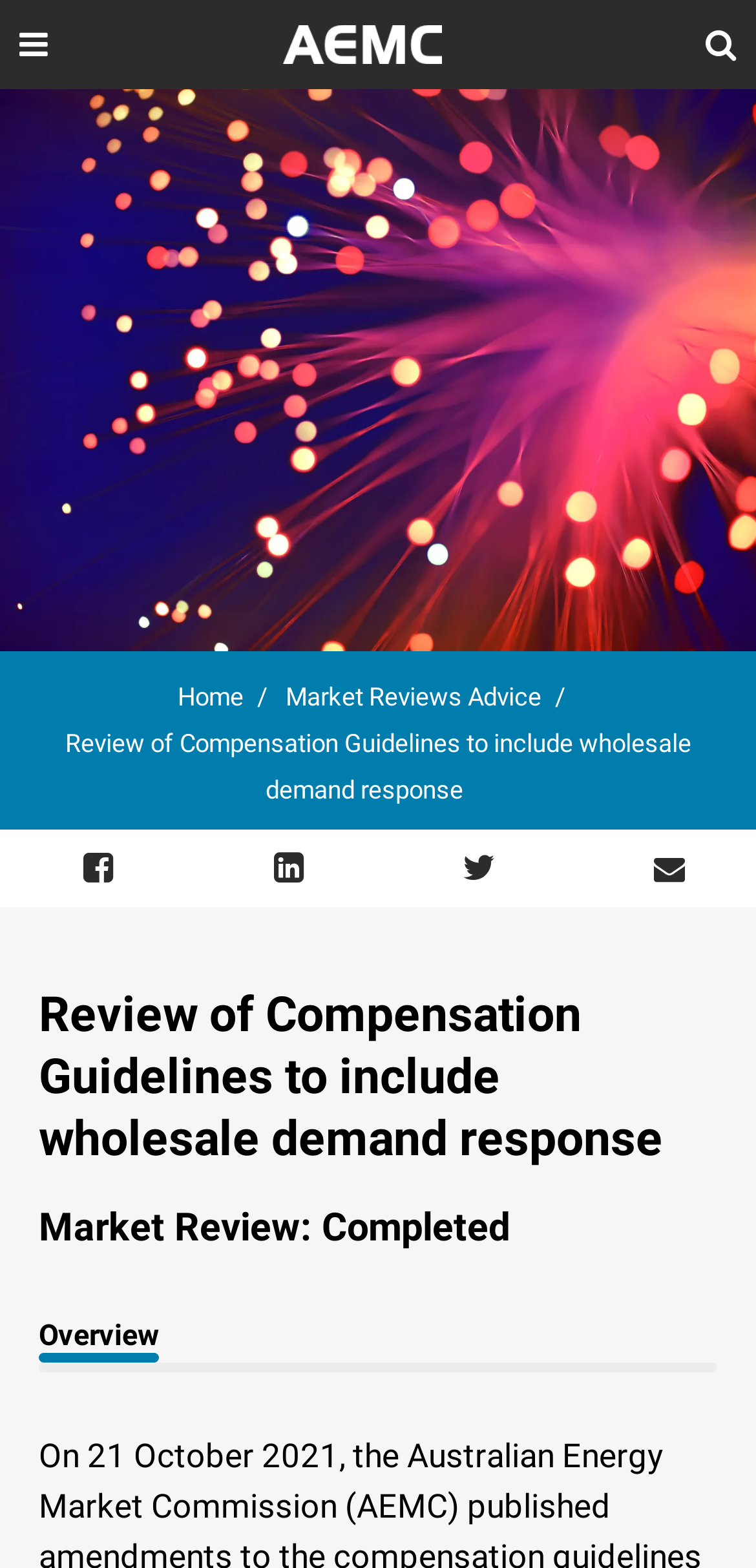What is the title of the market review?
Answer the question with a detailed and thorough explanation.

I found the title of the market review by looking at the heading element with the text 'Review of Compensation Guidelines to include wholesale demand response', which is located below the breadcrumb navigation.